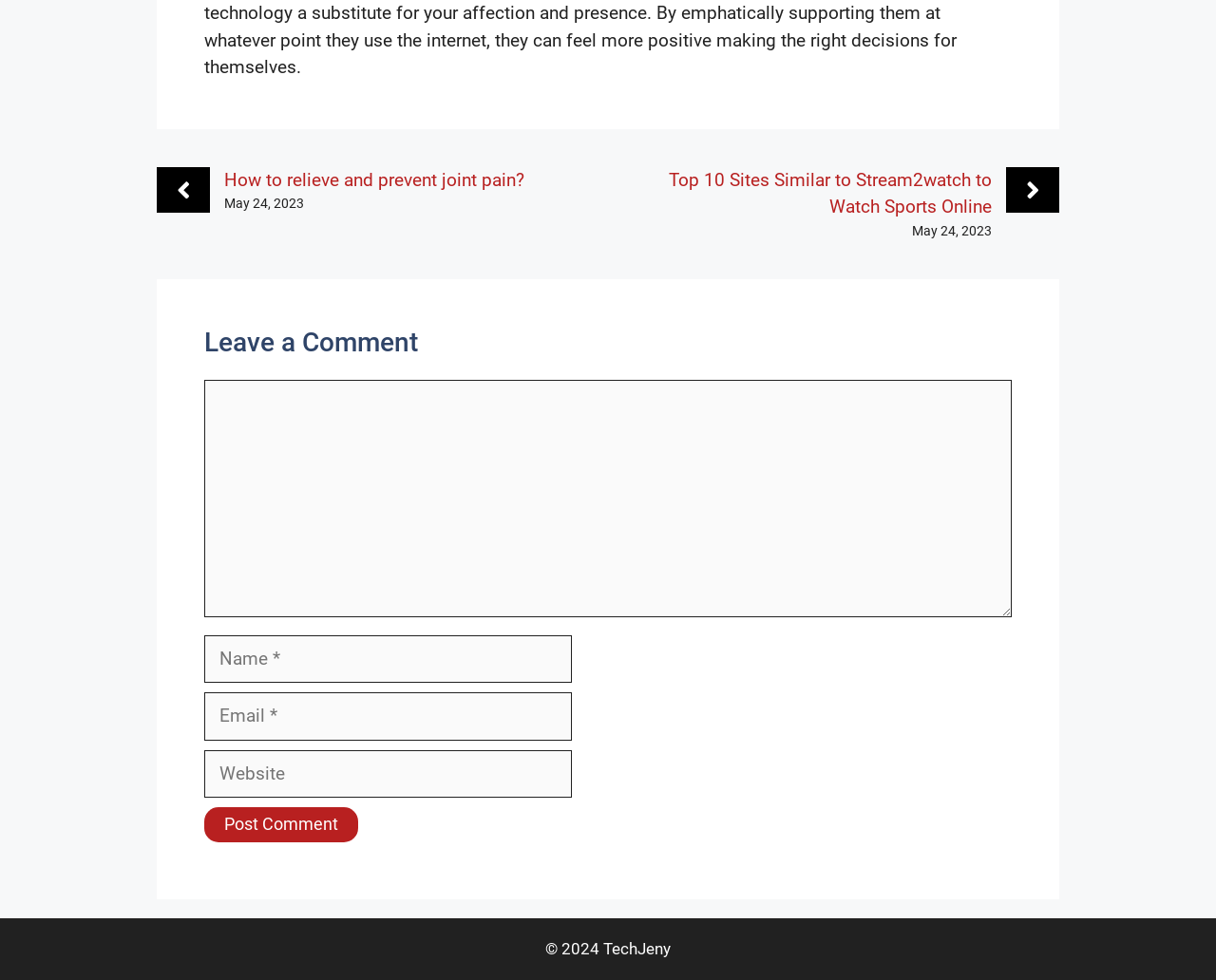What is the purpose of the textbox at the bottom?
Kindly offer a detailed explanation using the data available in the image.

I analyzed the elements at the bottom of the webpage and found a heading 'Leave a Comment' followed by several textboxes and a button 'Post Comment'. Therefore, the purpose of the textbox is to leave a comment.